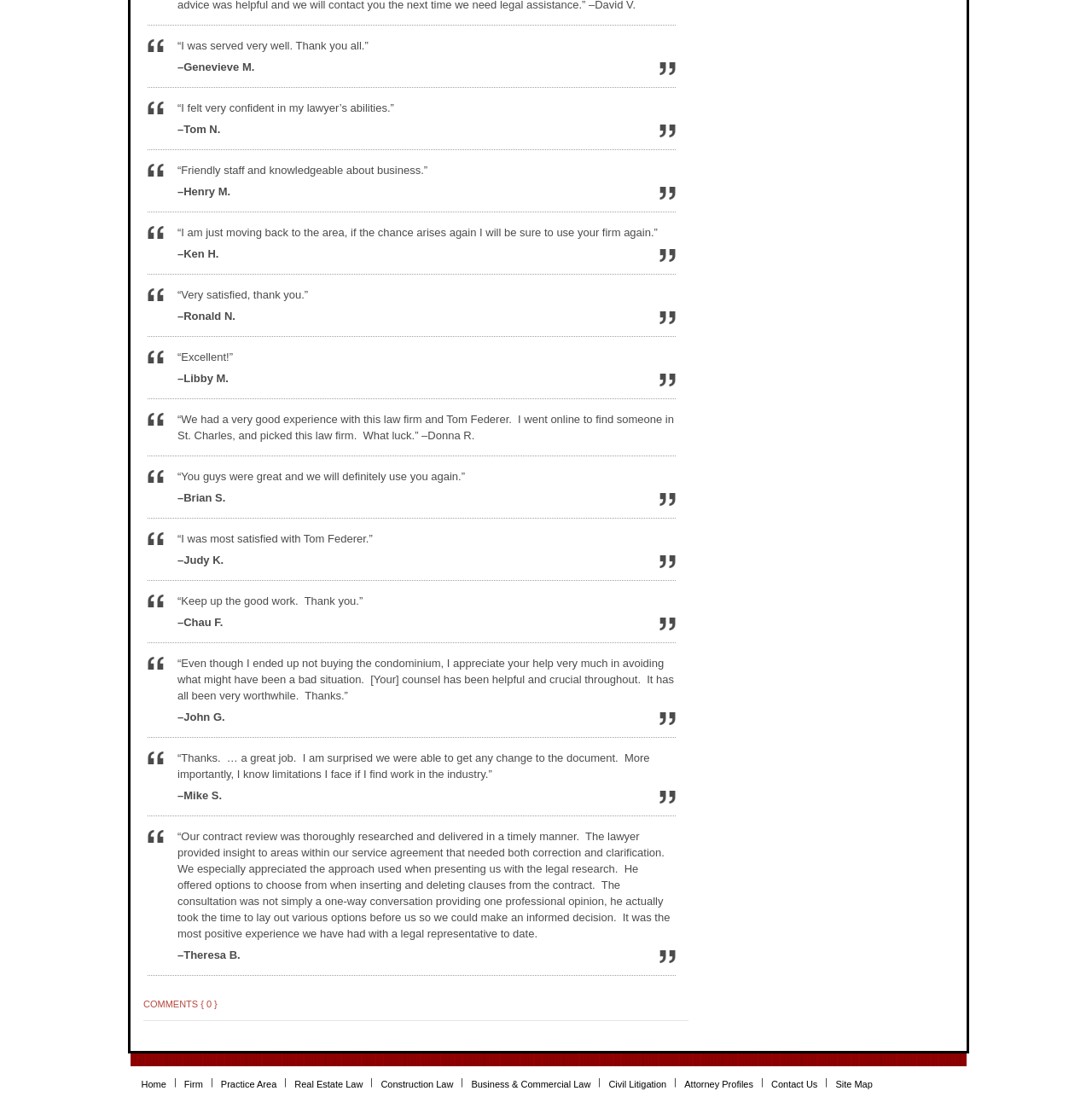Using the element description: "Real Estate Law", determine the bounding box coordinates. The coordinates should be in the format [left, top, right, bottom], with values between 0 and 1.

[0.27, 0.961, 0.332, 0.975]